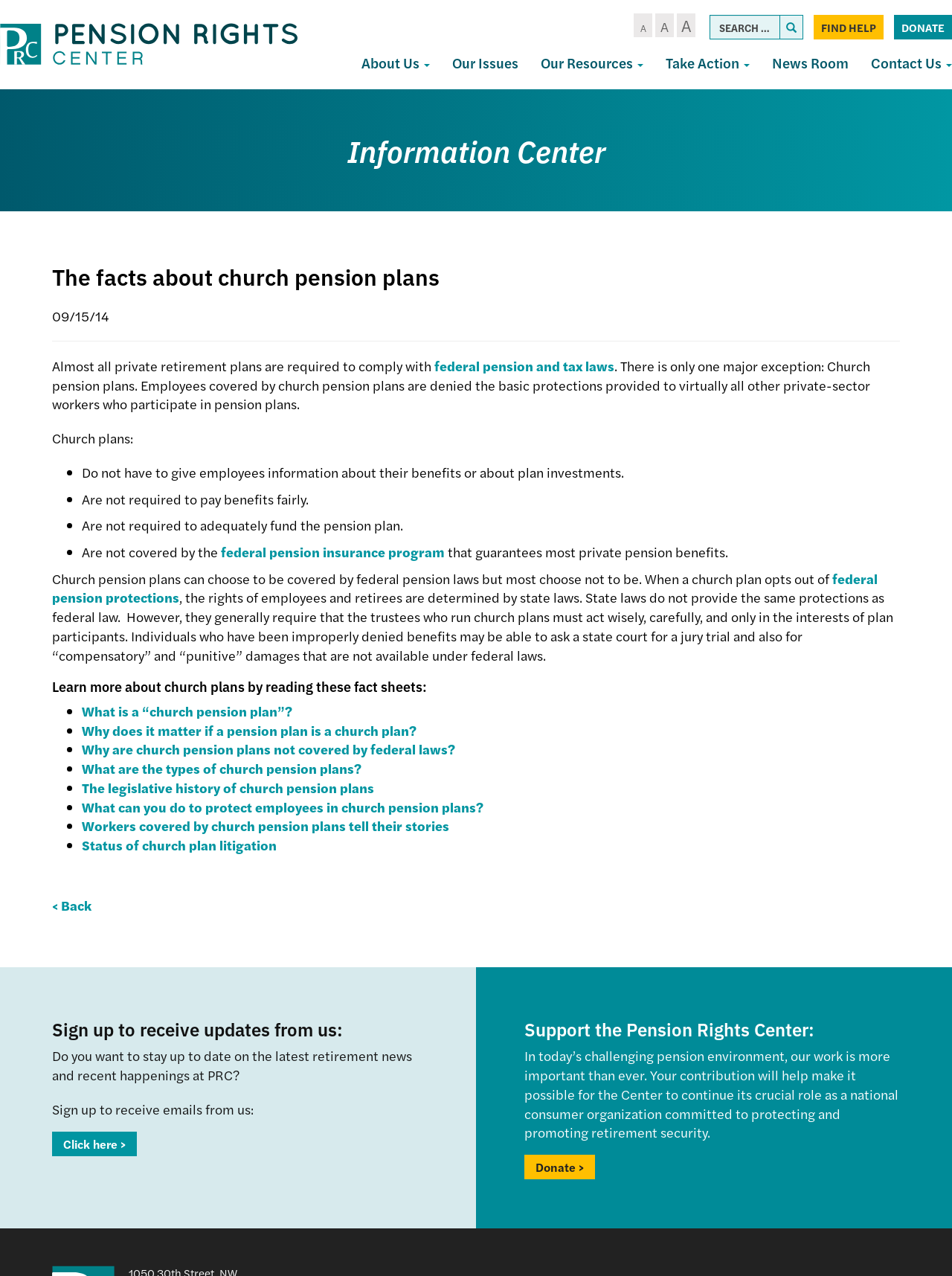Please examine the image and provide a detailed answer to the question: What is the purpose of the Pension Rights Center?

Based on the webpage, the Pension Rights Center is a national consumer organization committed to protecting and promoting retirement security, and it provides information and resources to help achieve this goal.